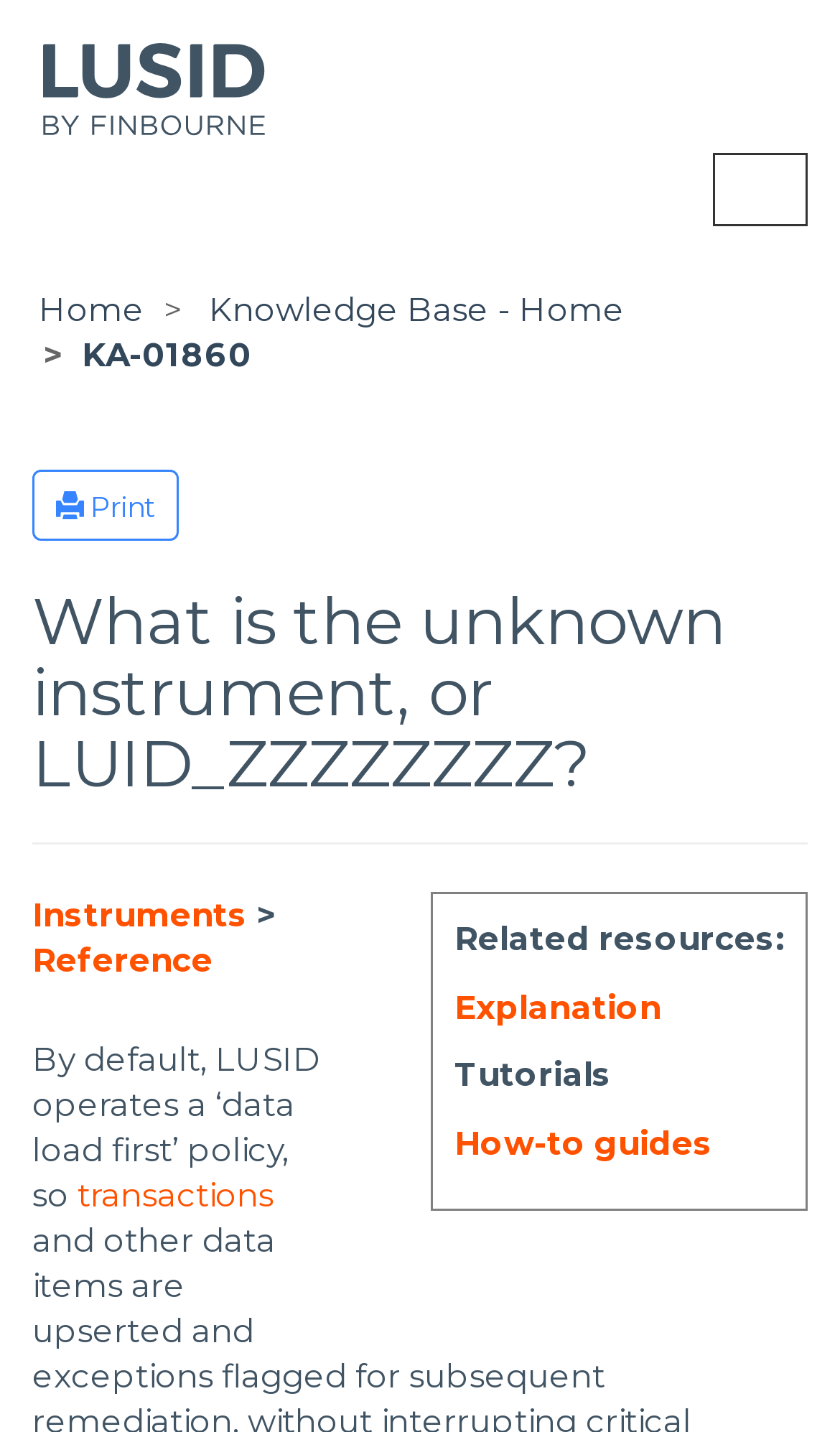Could you identify the text that serves as the heading for this webpage?

What is the unknown instrument, or LUID_ZZZZZZZZ?